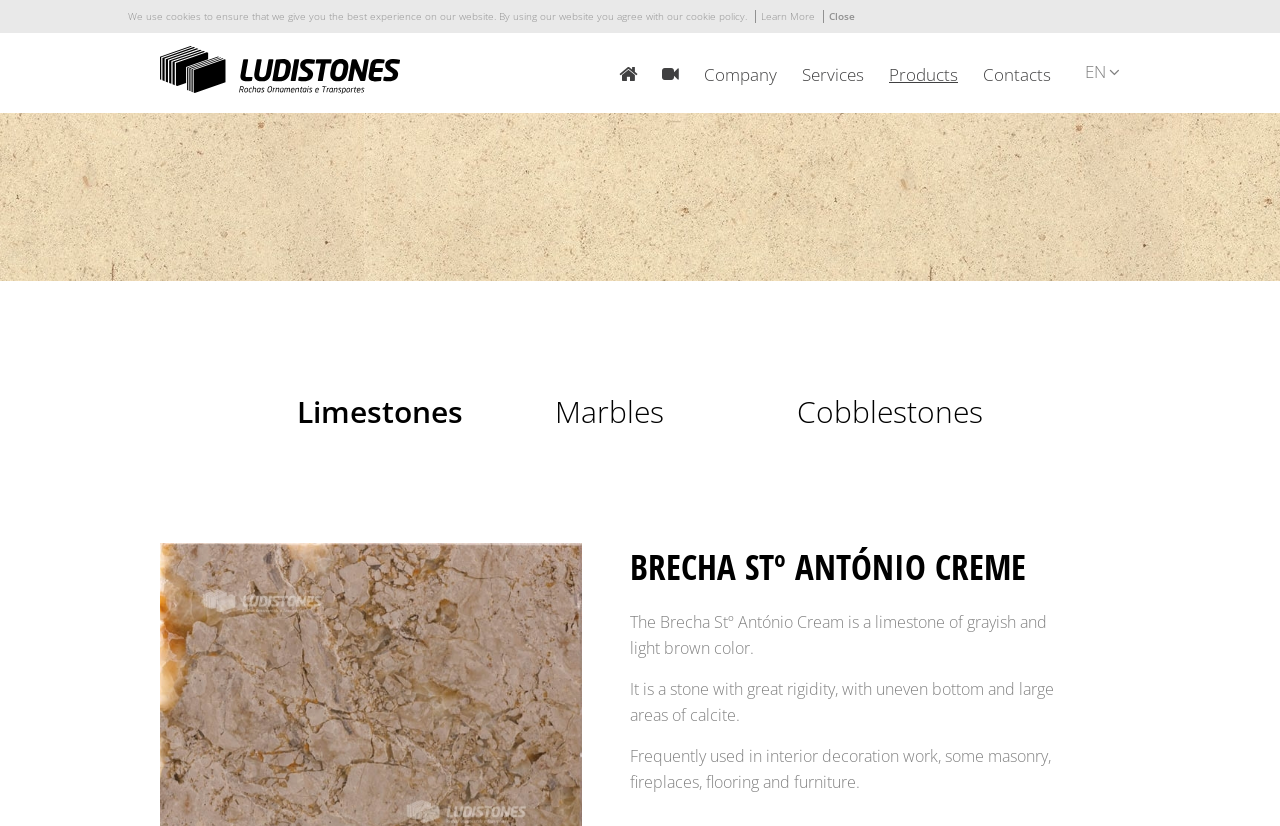Identify the bounding box for the UI element specified in this description: "Learn More". The coordinates must be four float numbers between 0 and 1, formatted as [left, top, right, bottom].

[0.59, 0.012, 0.637, 0.028]